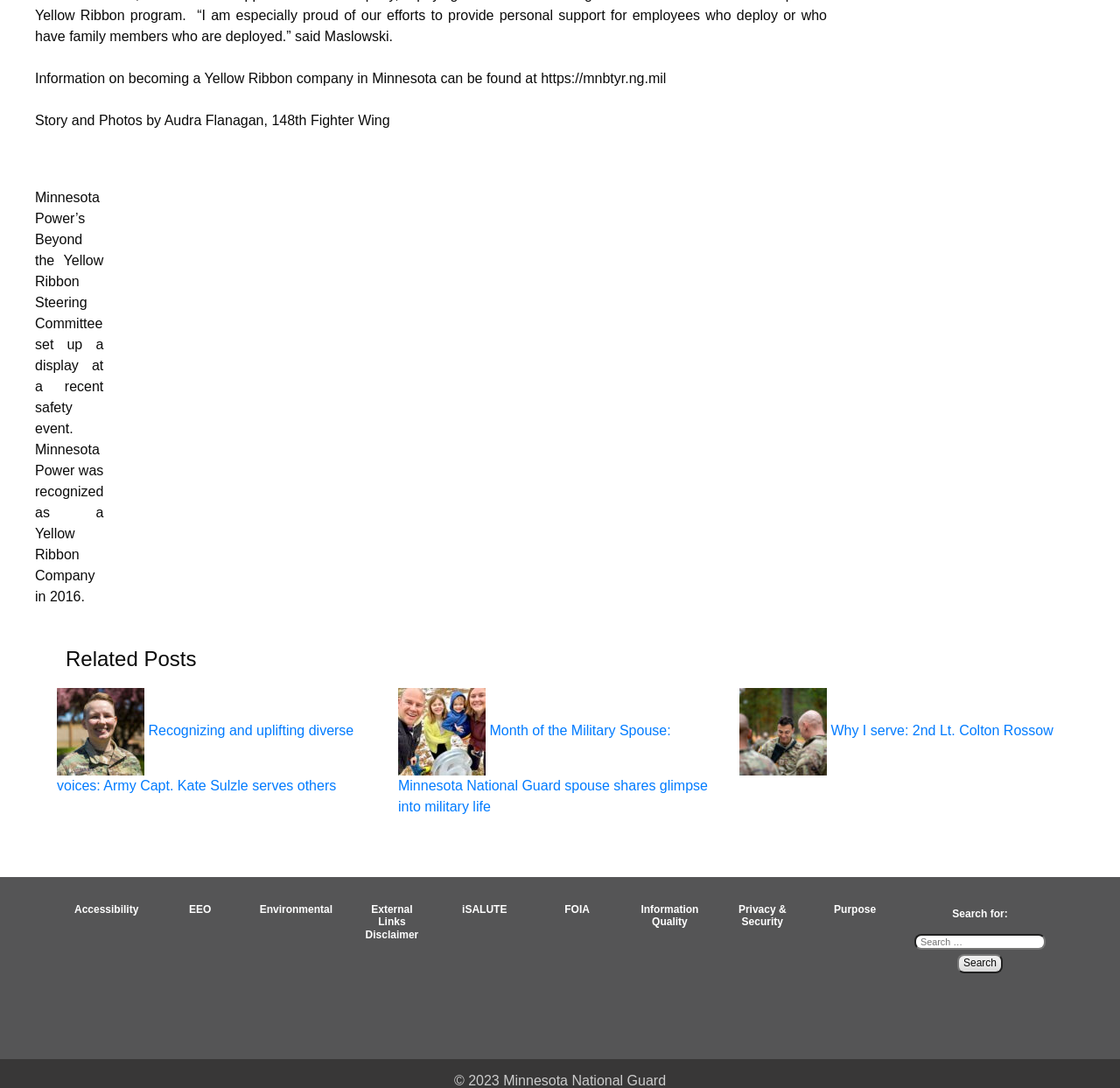Pinpoint the bounding box coordinates for the area that should be clicked to perform the following instruction: "Visit the Accessibility page".

[0.066, 0.83, 0.126, 0.842]